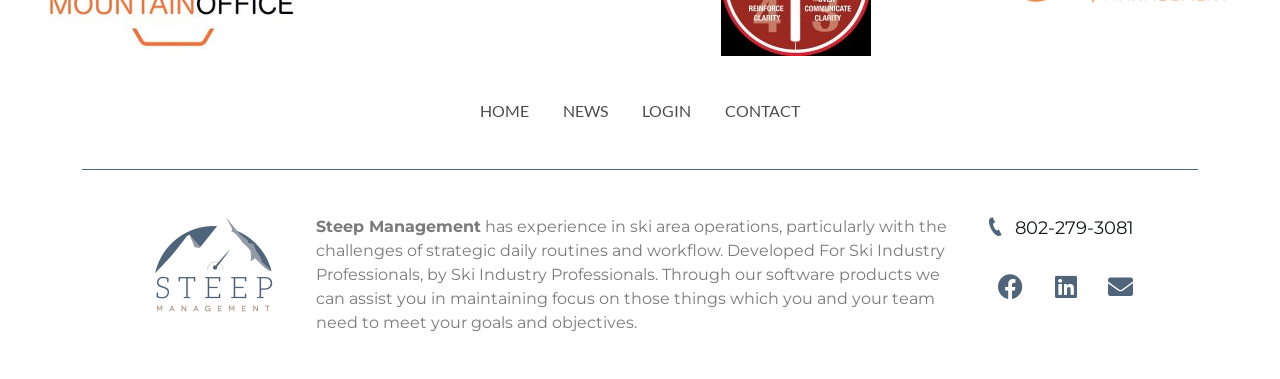Determine the bounding box coordinates of the target area to click to execute the following instruction: "go to home page."

[0.362, 0.231, 0.427, 0.352]